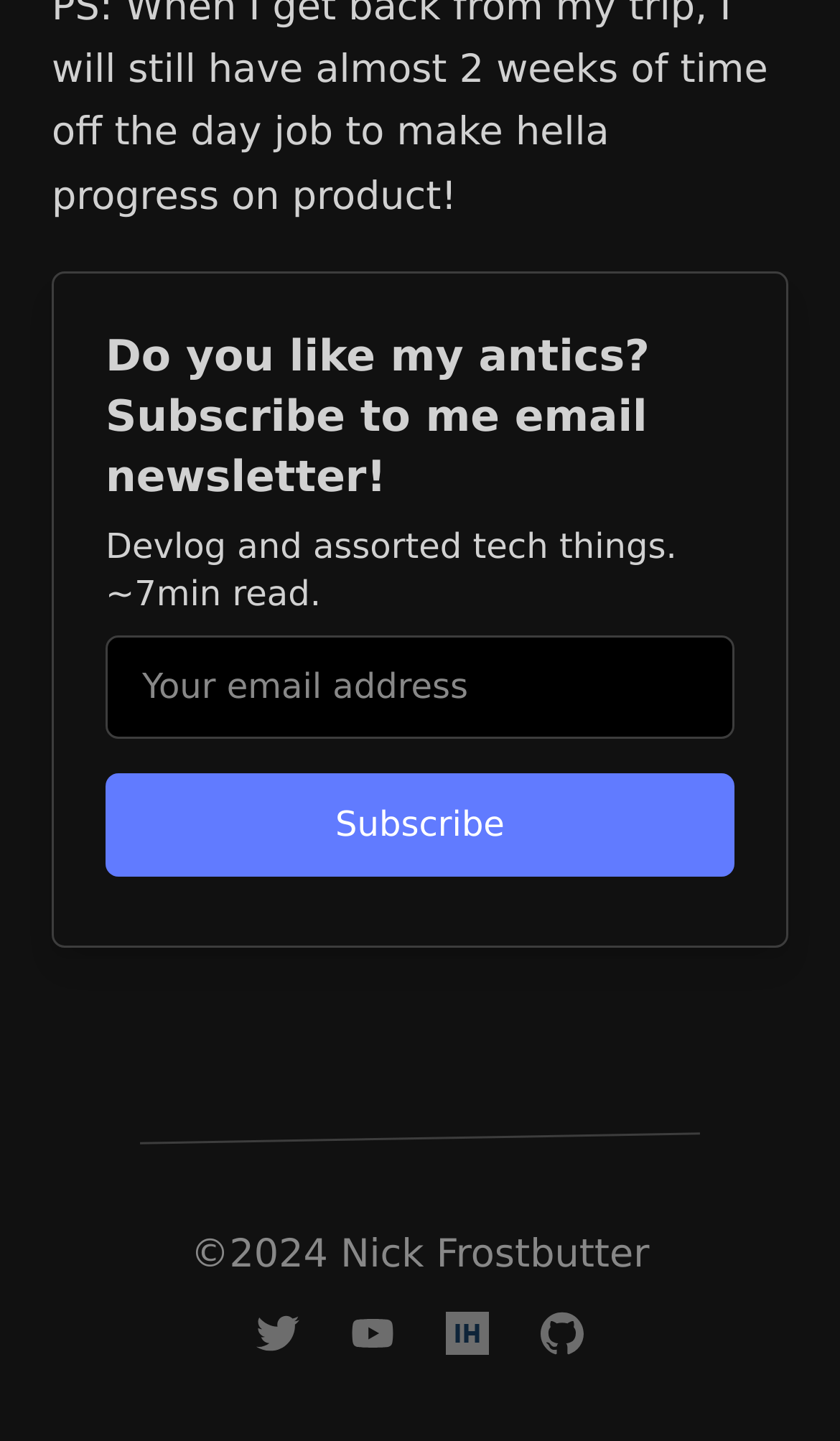Identify the bounding box for the described UI element: "Nick Frostbutter".

[0.405, 0.855, 0.773, 0.886]